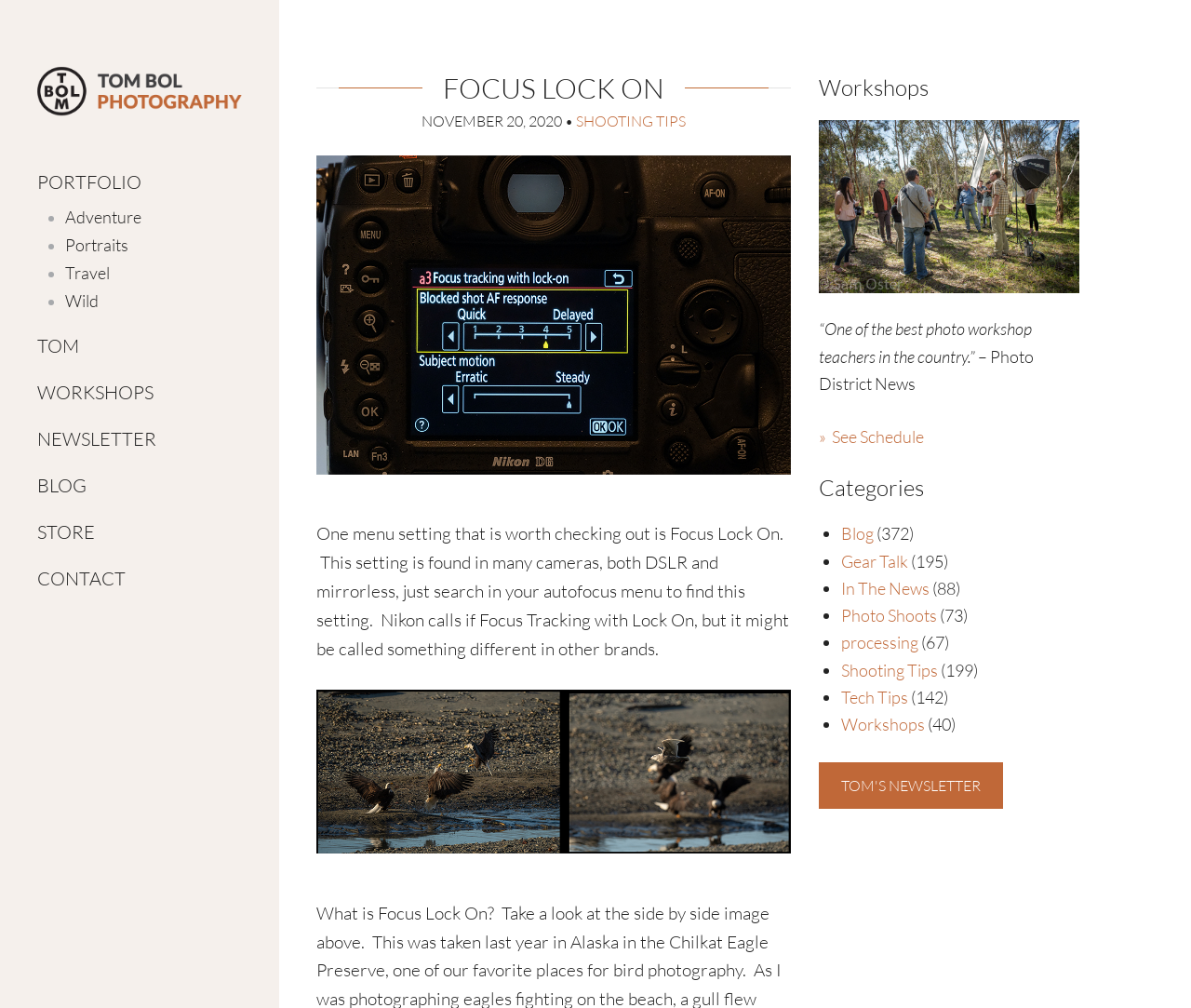Answer briefly with one word or phrase:
What is the name of the newsletter?

TOM'S NEWSLETTER